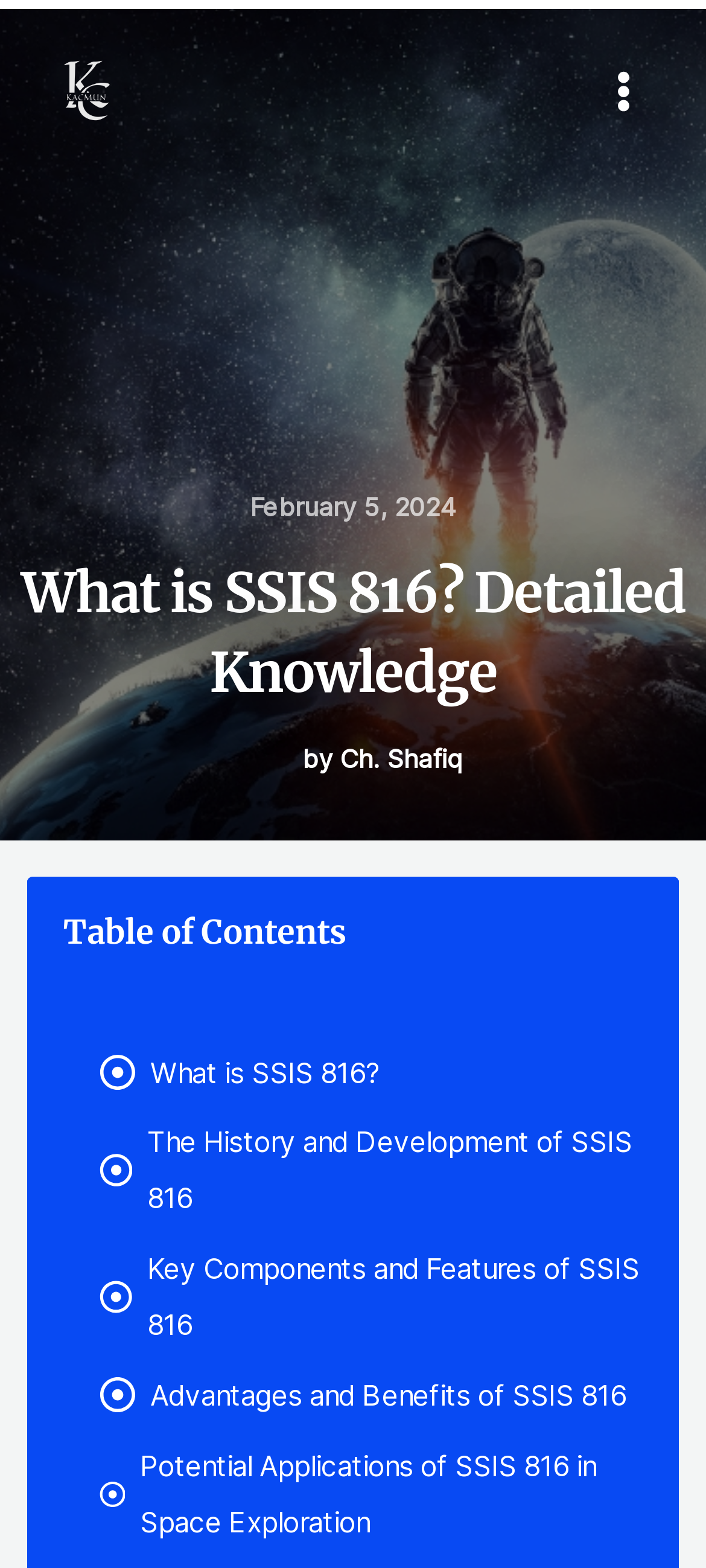Carefully examine the image and provide an in-depth answer to the question: How many links are under the 'Table of Contents' heading?

I found the 'Table of Contents' heading by looking at the heading element with the text 'Table of Contents' which has a bounding box coordinate of [0.09, 0.582, 0.49, 0.608]. Then, I counted the number of link elements under this heading, which are 'What is SSIS 816?', 'The History and Development of SSIS 816', 'Key Components and Features of SSIS 816', 'Advantages and Benefits of SSIS 816', and 'Potential Applications of SSIS 816 in Space Exploration'. There are 5 links in total.